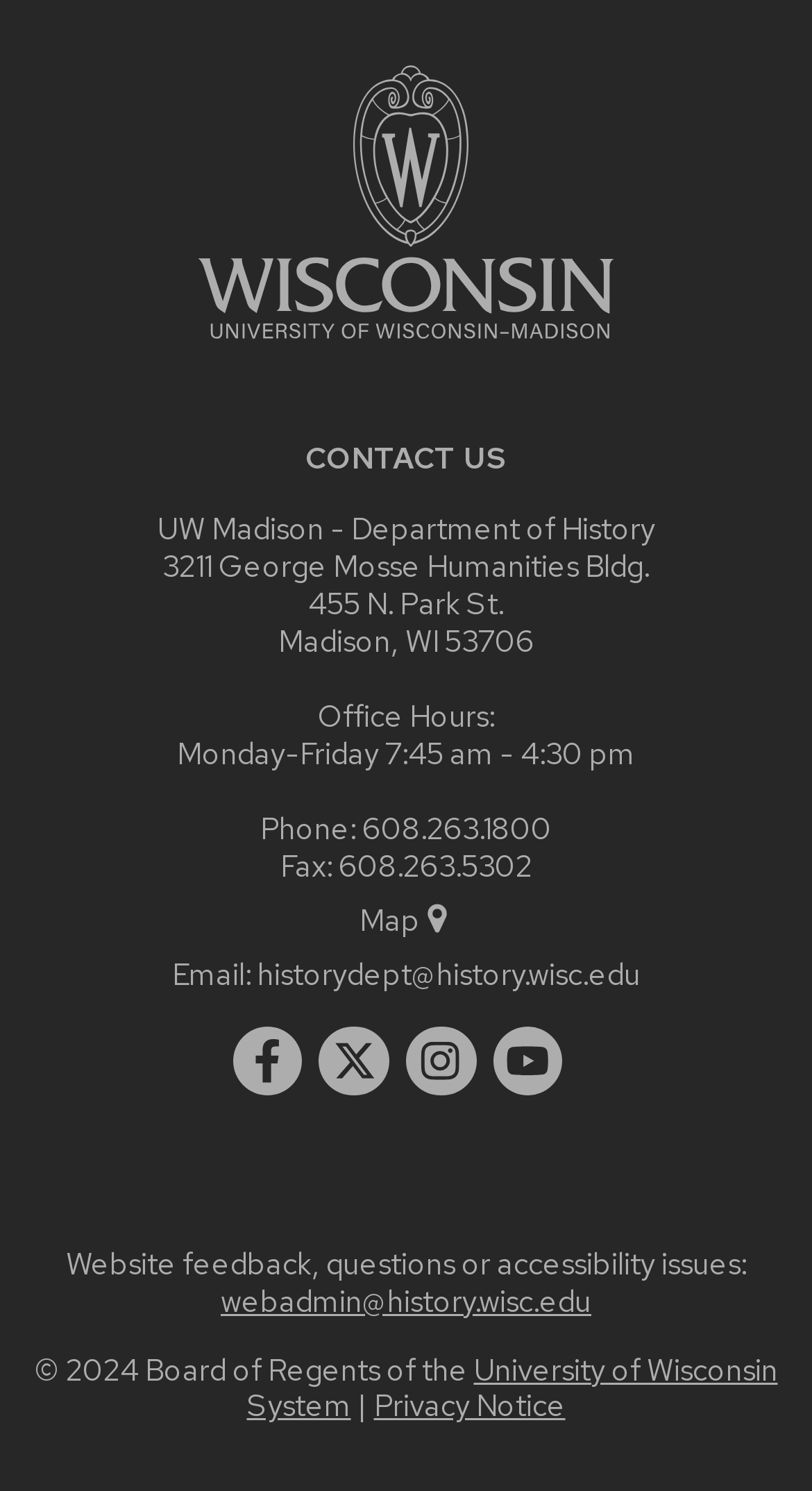Please provide the bounding box coordinates for the element that needs to be clicked to perform the instruction: "Visit the main university website". The coordinates must consist of four float numbers between 0 and 1, formatted as [left, top, right, bottom].

[0.244, 0.218, 0.756, 0.247]